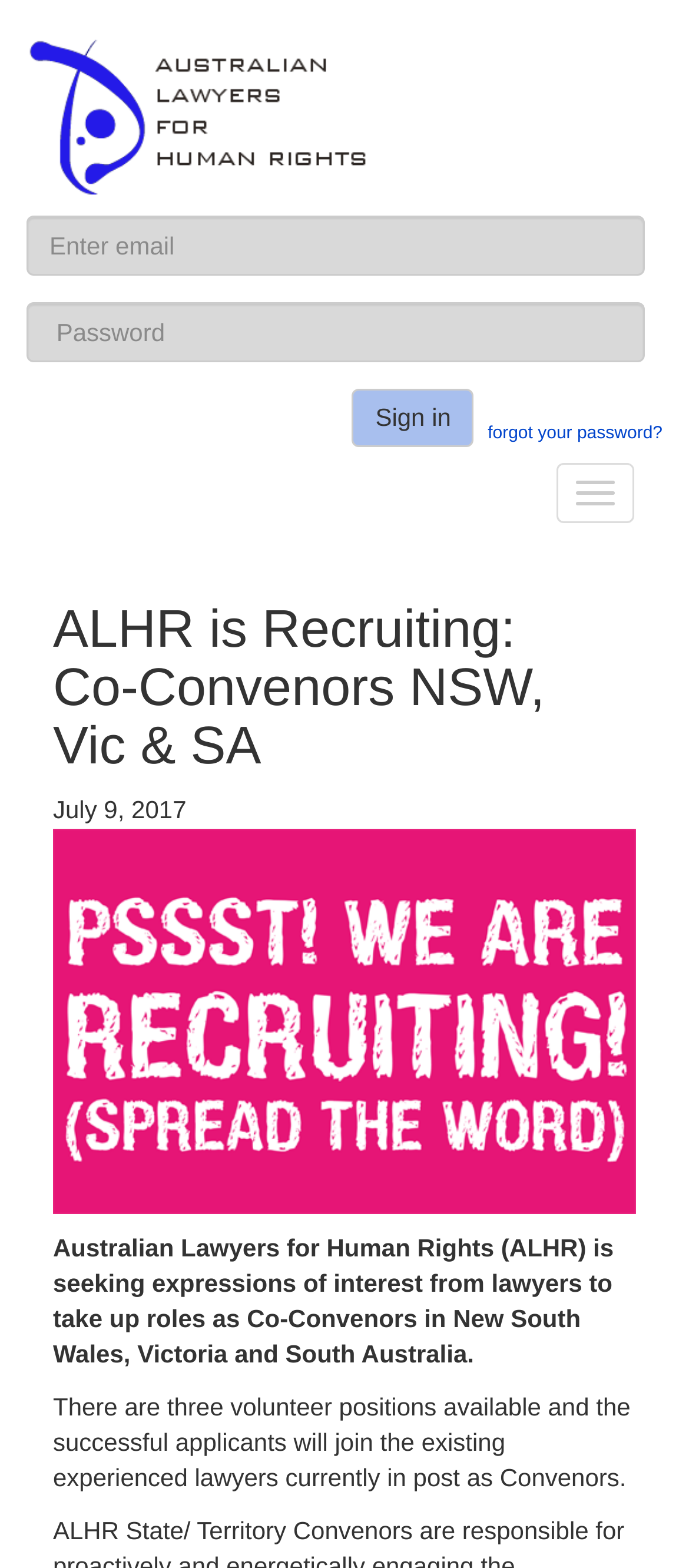What is the date of the recruitment posting?
Please provide a comprehensive answer based on the information in the image.

The answer can be found in the StaticText element with the text 'July 9, 2017' which is likely the date when the recruitment posting was made.